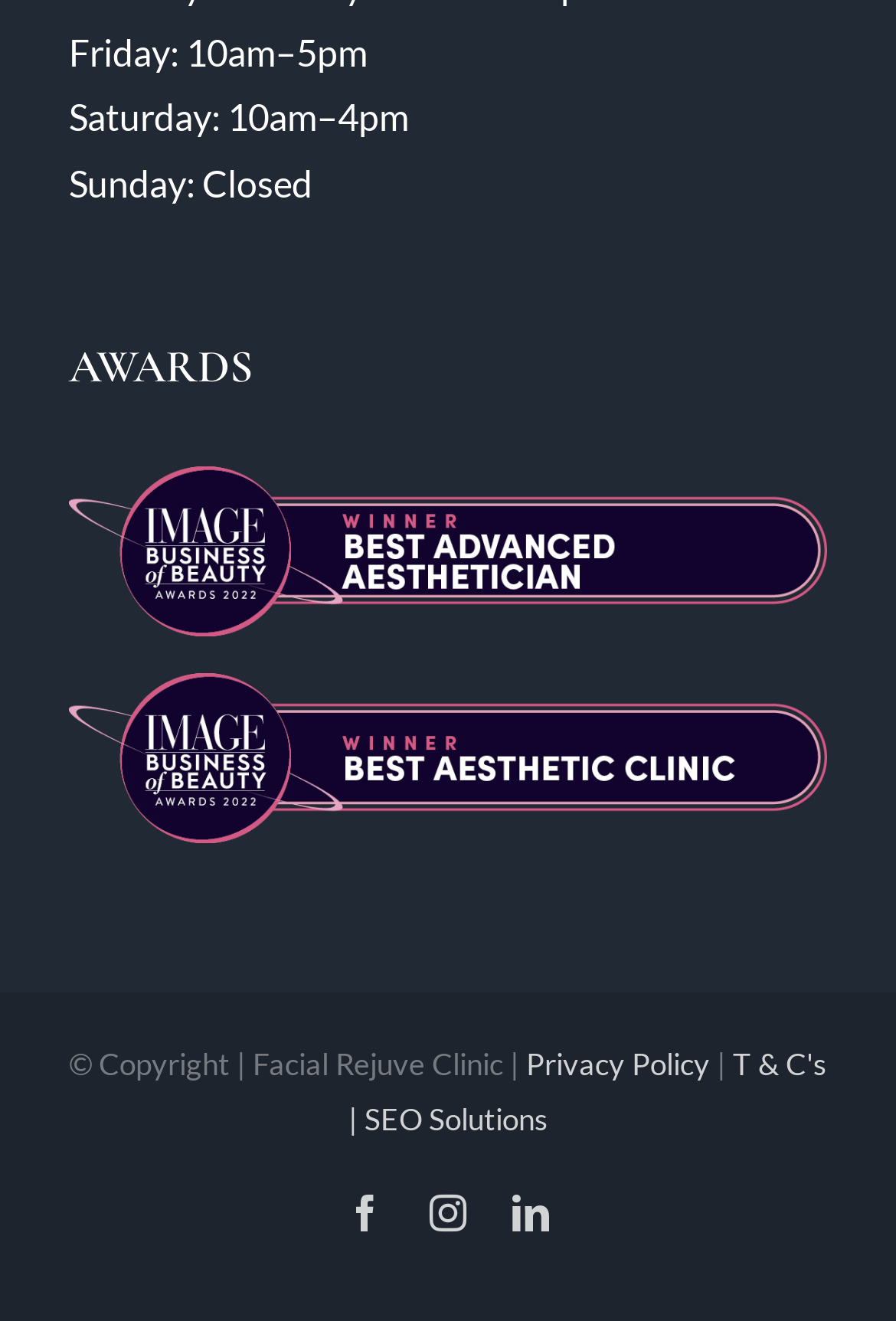What is the copyright information at the bottom of the page?
From the screenshot, provide a brief answer in one word or phrase.

Copyright